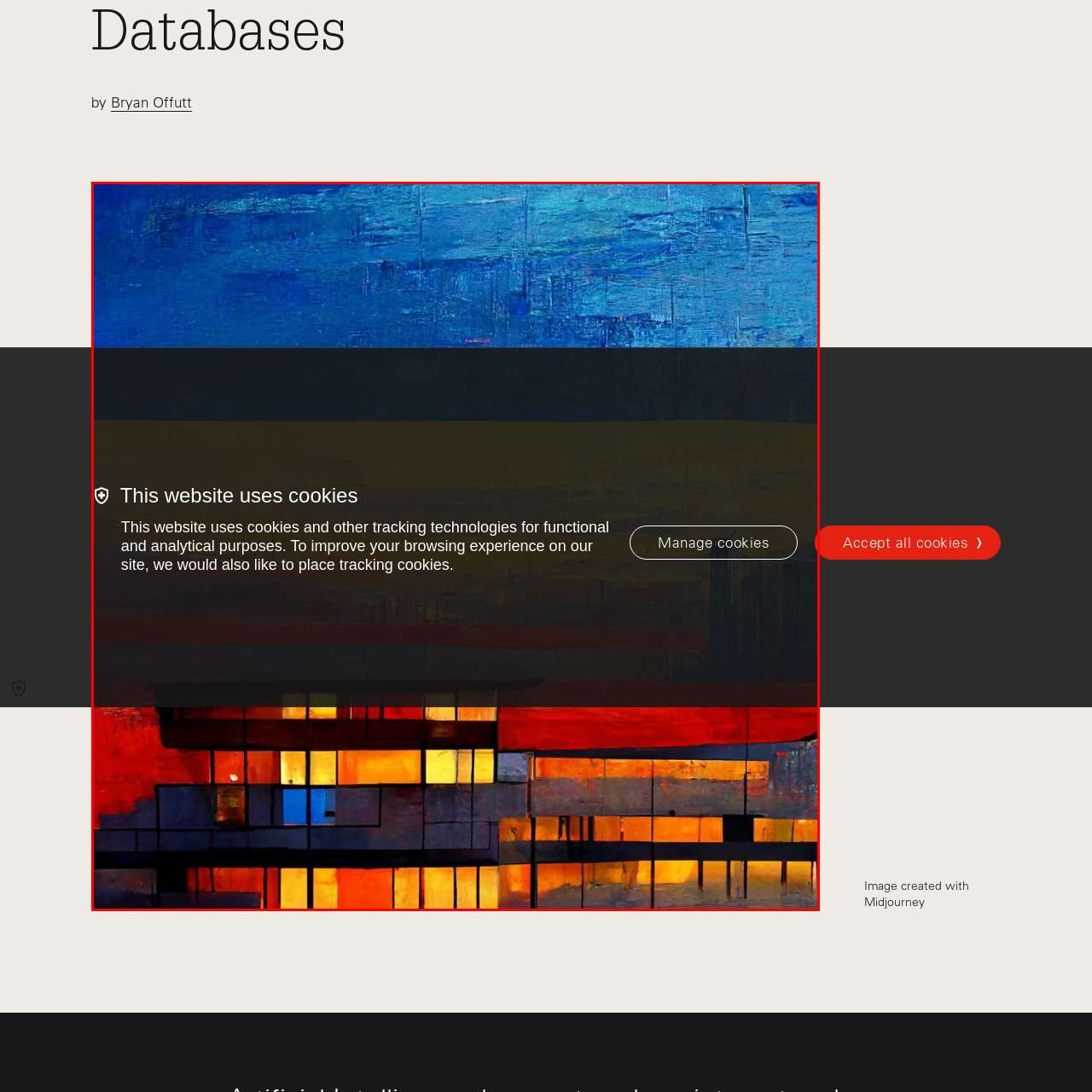Create a detailed description of the image enclosed by the red bounding box.

The image features an abstract artwork characterized by bold, vibrant colors, prominently showcasing hues of blue, red, and orange. This striking background serves as a canvas for the overlaying text, which informs visitors about the website's use of cookies. The message outlines the purpose of cookies and tracking technologies for enhancing user experience, along with options for managing cookie preferences. Below the text, buttons labeled "Manage cookies" and "Accept all cookies" offer viewers a choice regarding cookie usage, ensuring compliance and user control. The overall design harmonizes artistic visuals with functional web elements, creating an engaging and informative interface.